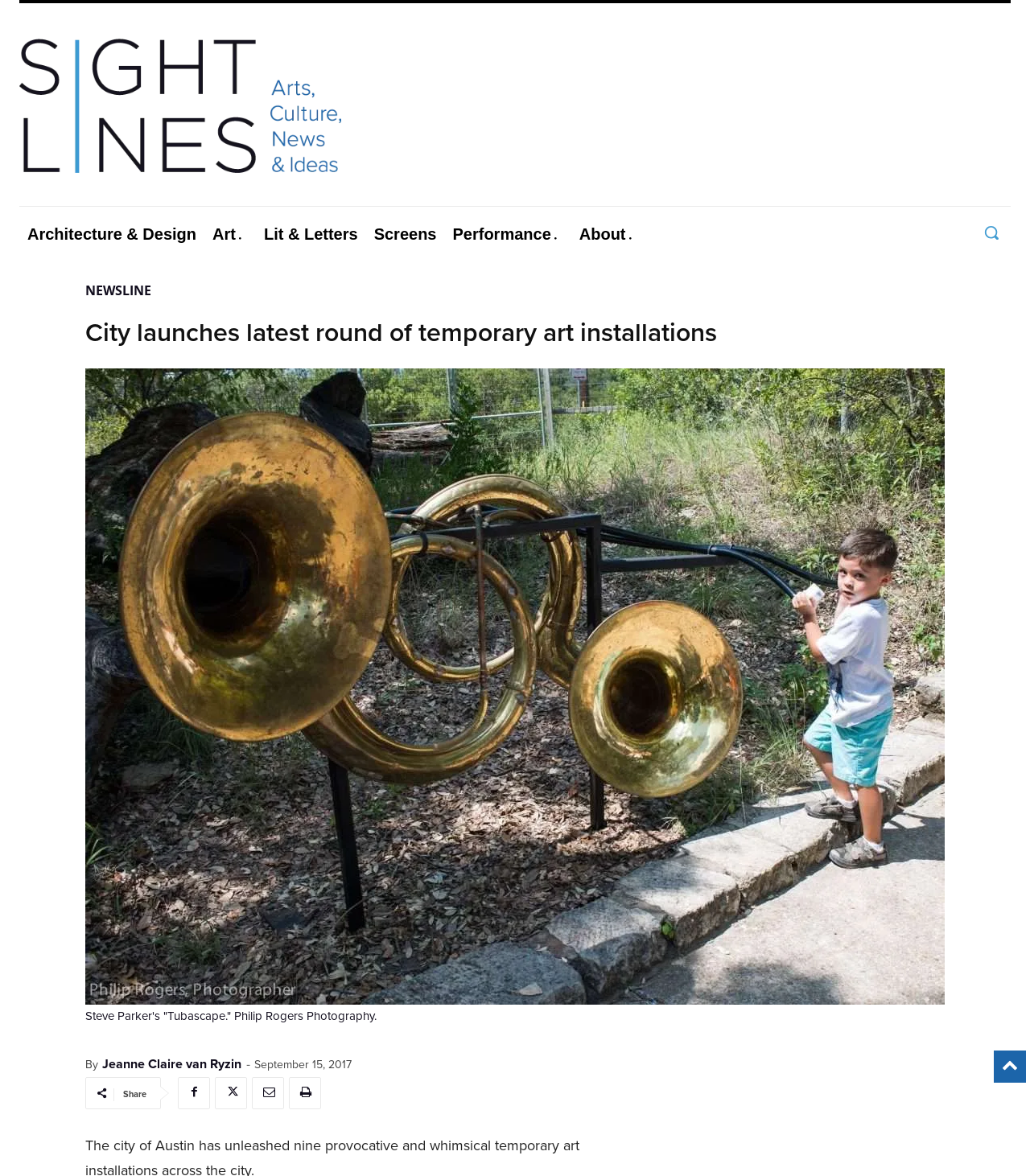Using the webpage screenshot and the element description Screens, determine the bounding box coordinates. Specify the coordinates in the format (top-left x, top-left y, bottom-right x, bottom-right y) with values ranging from 0 to 1.

[0.355, 0.181, 0.432, 0.217]